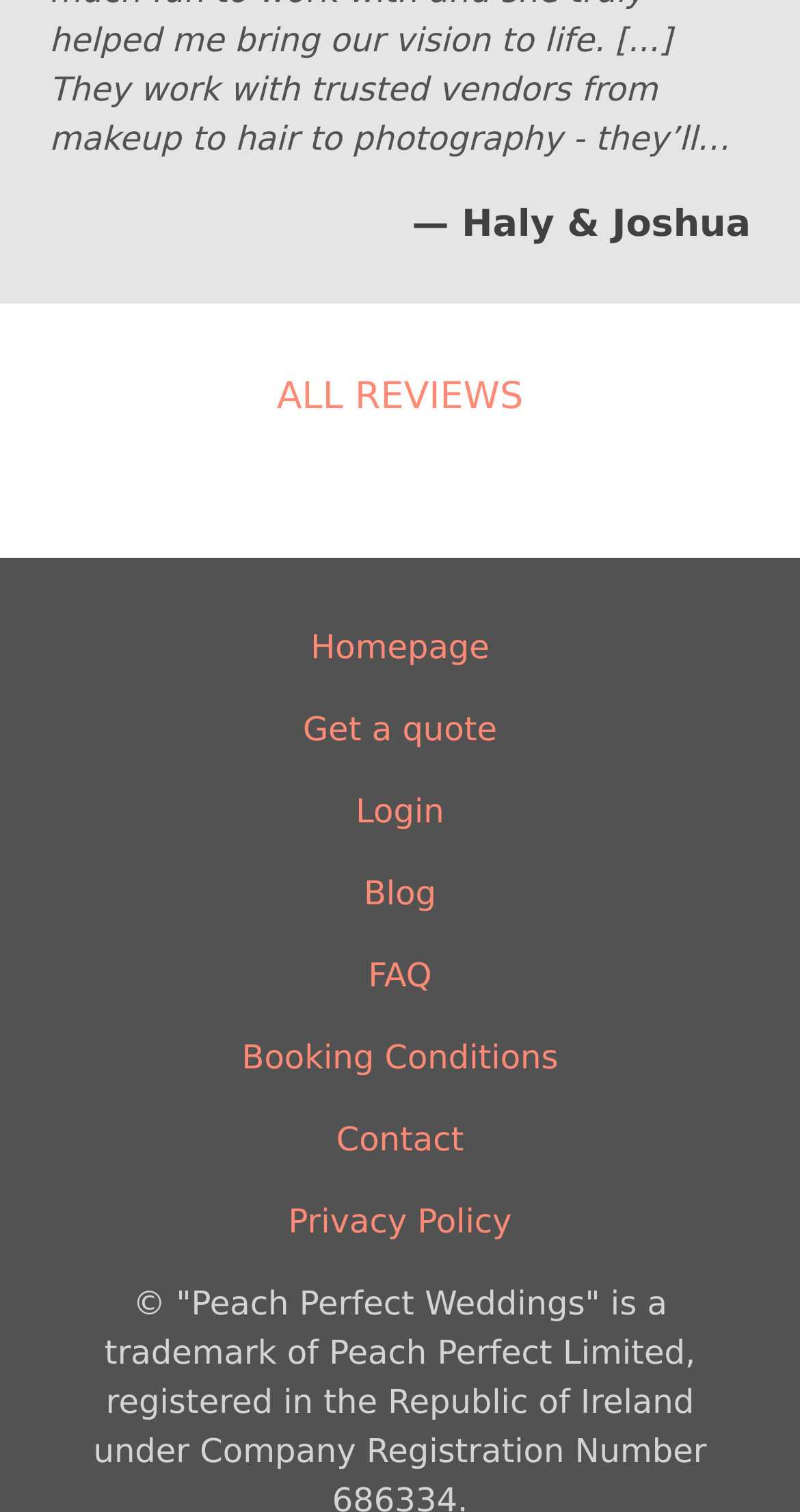Respond to the question below with a single word or phrase:
What is the text of the first link?

ALL REVIEWS